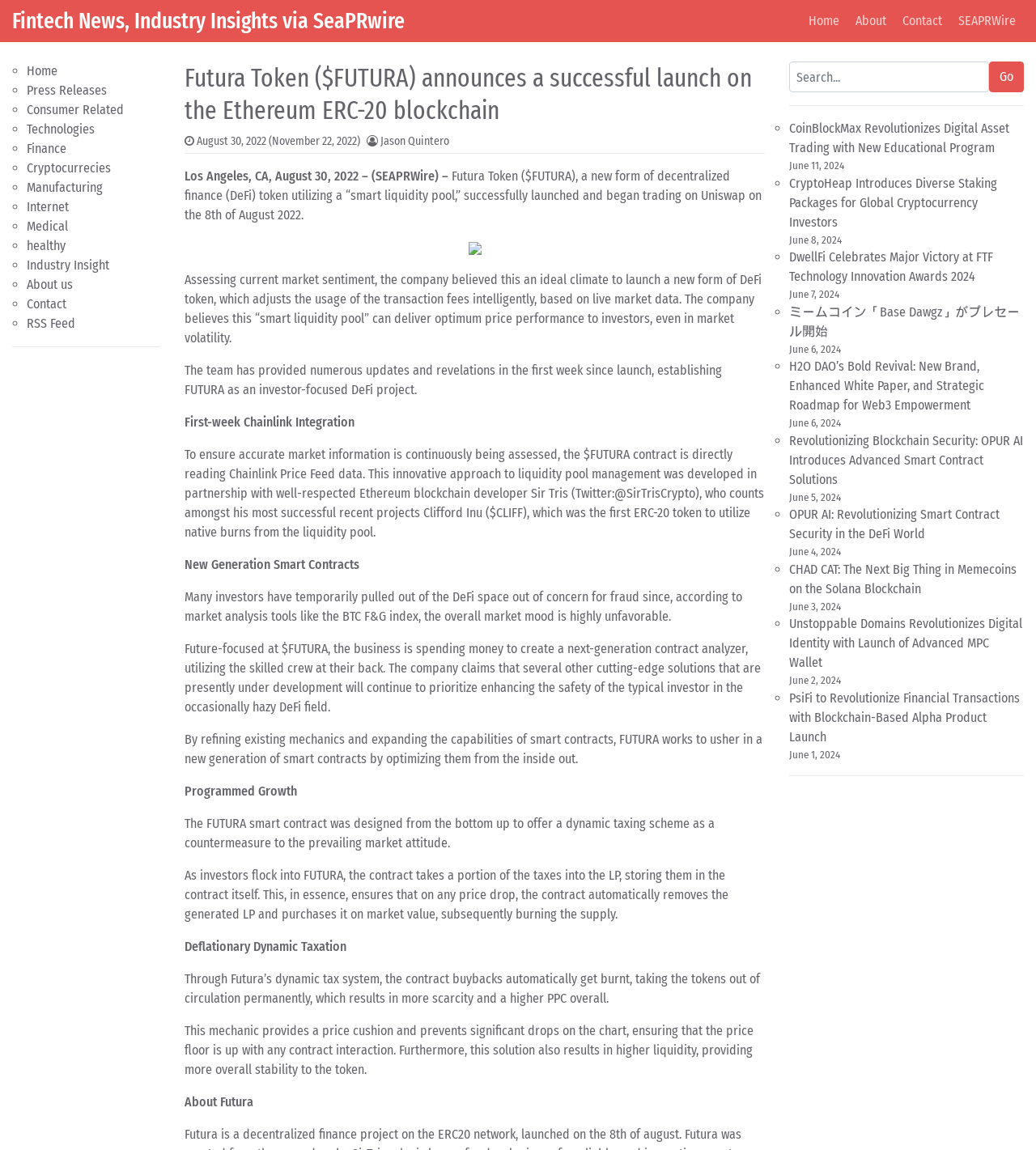Who is the Ethereum blockchain developer mentioned in the article?
Respond with a short answer, either a single word or a phrase, based on the image.

Sir Tris